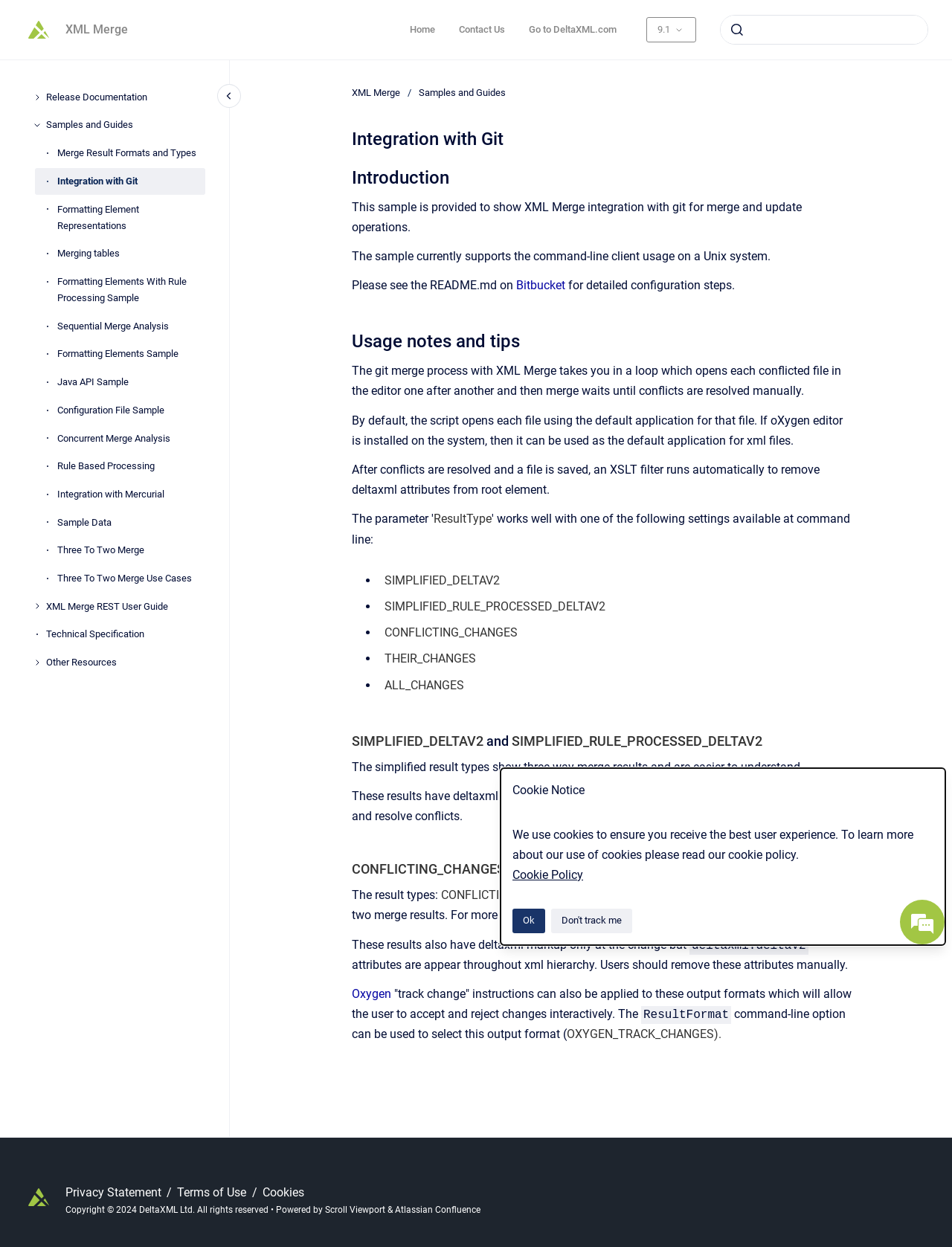Please find the bounding box coordinates of the element that you should click to achieve the following instruction: "view XML Merge REST User Guide". The coordinates should be presented as four float numbers between 0 and 1: [left, top, right, bottom].

[0.048, 0.476, 0.216, 0.497]